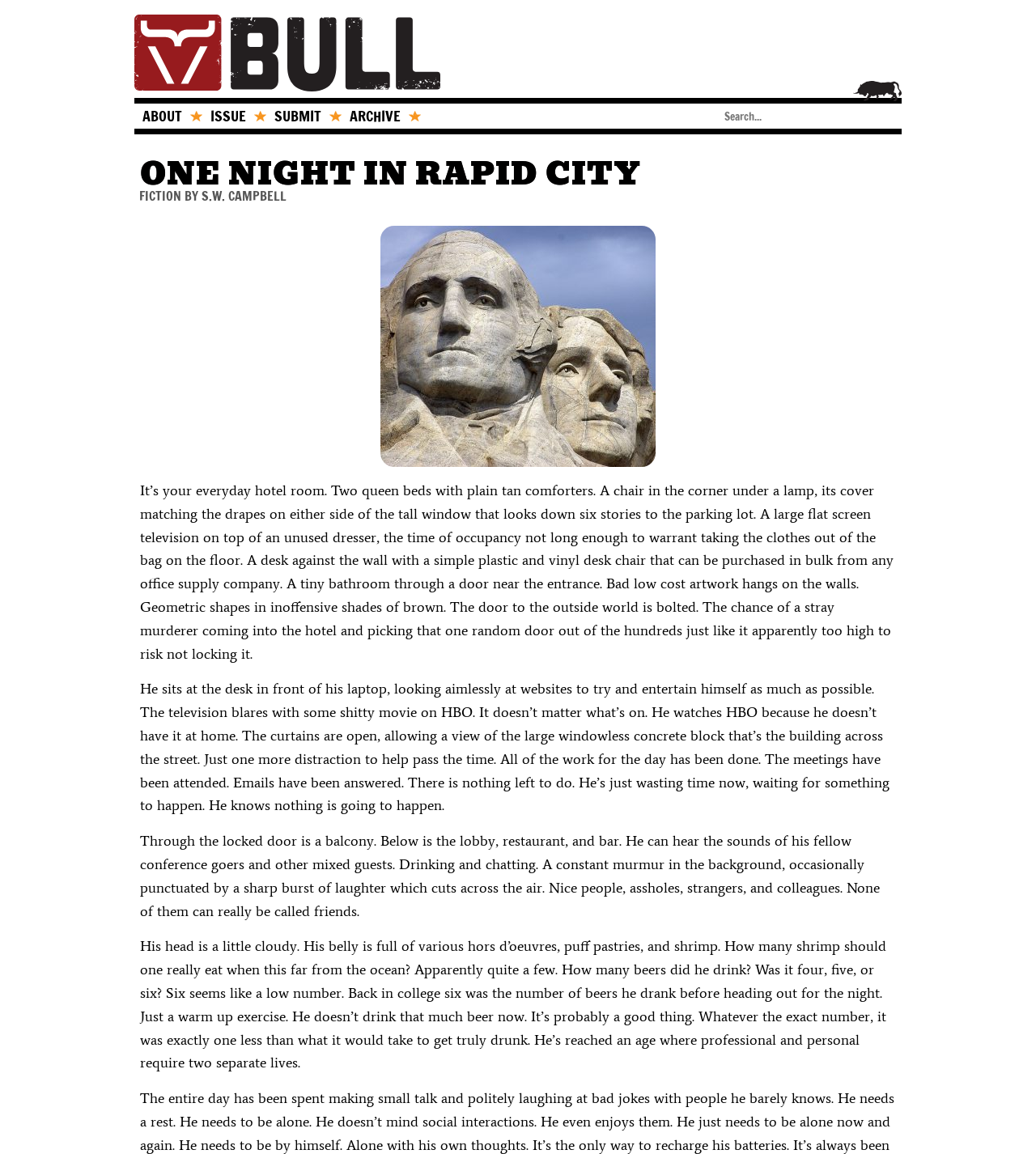Based on the provided description, "input value="Search..." name="s" value="Search..."", find the bounding box of the corresponding UI element in the screenshot.

[0.696, 0.09, 0.862, 0.112]